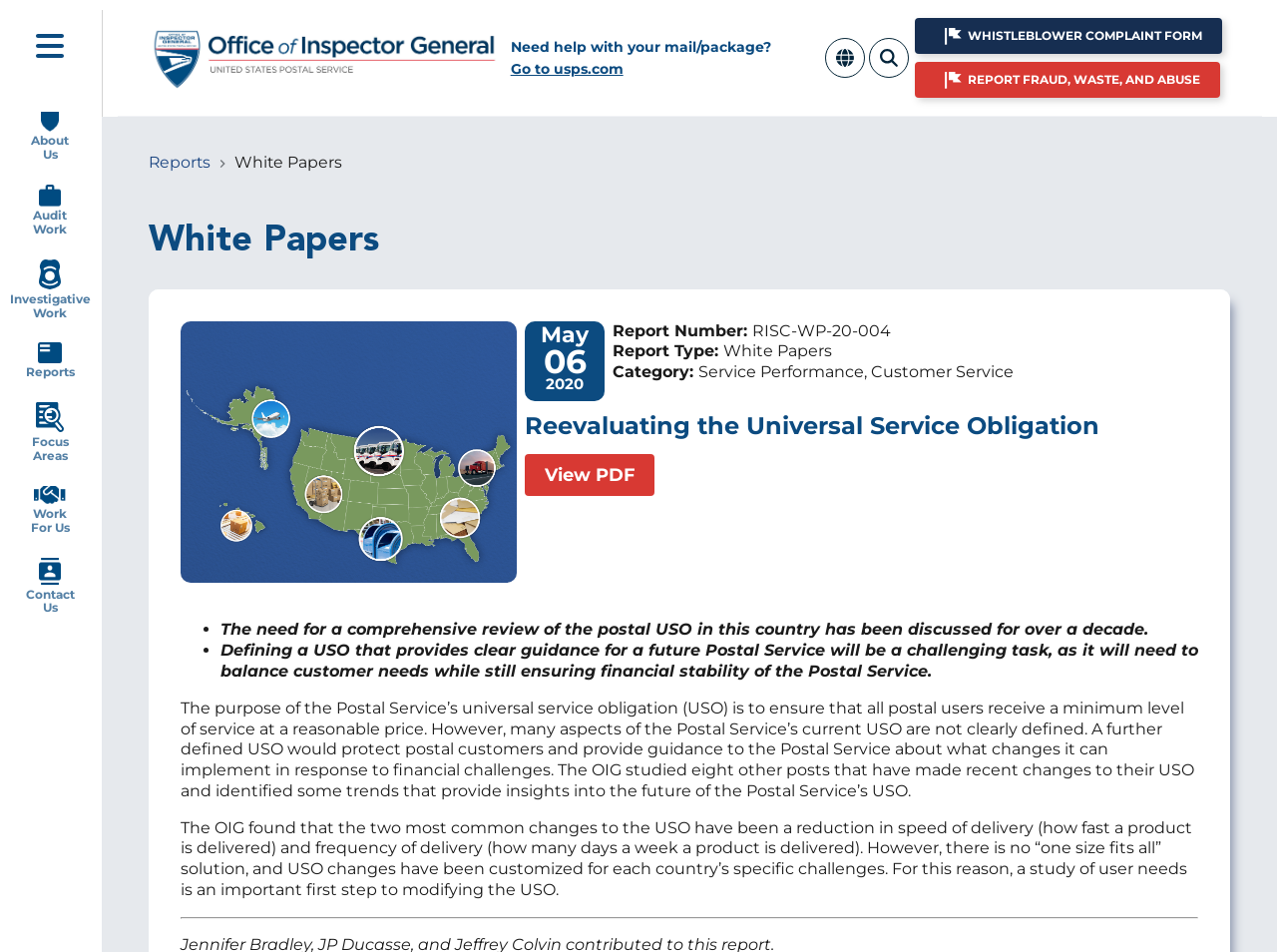Please study the image and answer the question comprehensively:
What is the category of the report?

This question can be answered by looking at the text in the webpage, specifically the section that displays the report details, where it says 'Category: Service Performance, Customer Service'.